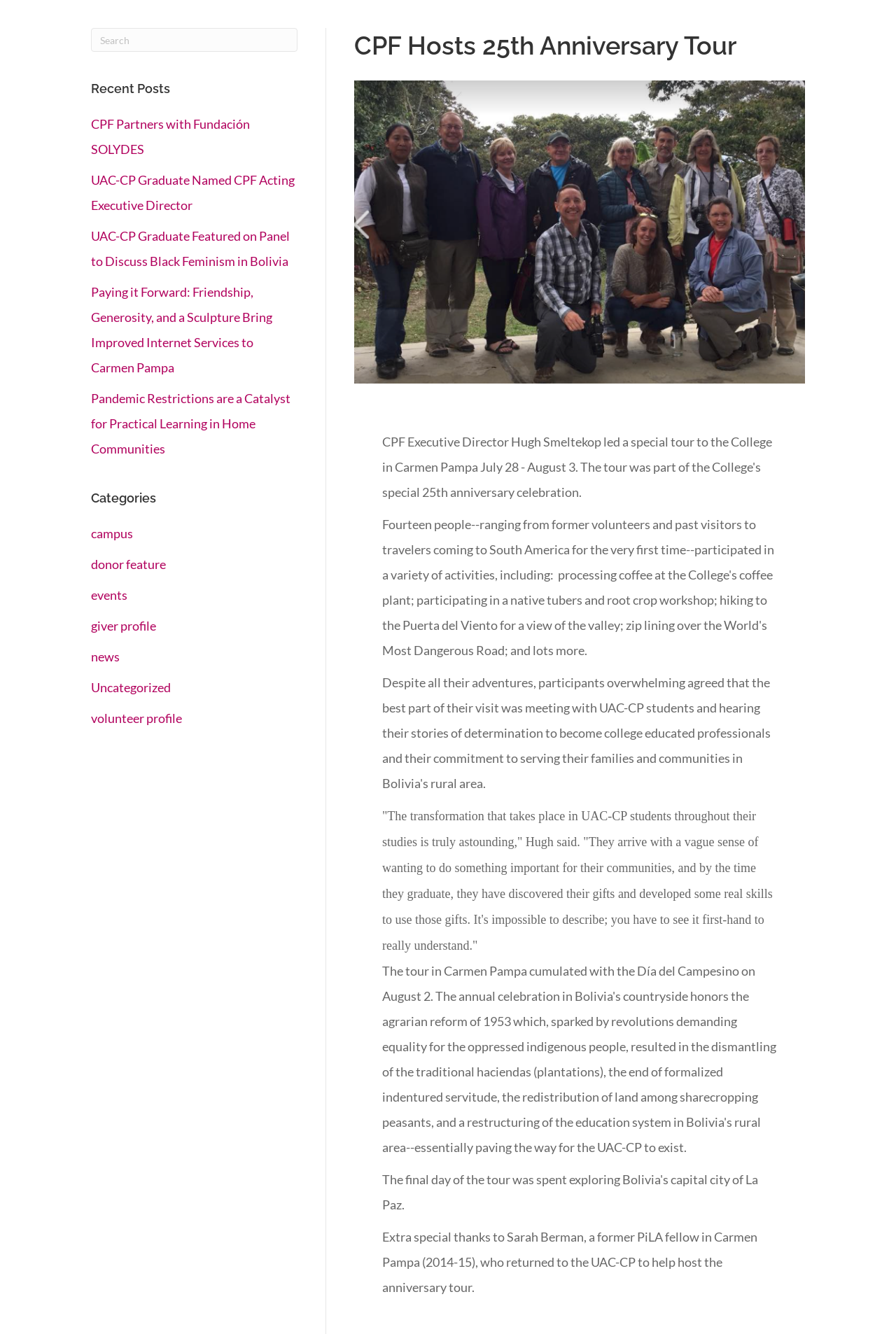How many links are under 'Recent Posts'?
Provide a detailed and well-explained answer to the question.

I counted the number of links under the 'Recent Posts' heading, which are 'CPF Partners with Fundación SOLYDES', 'UAC-CP Graduate Named CPF Acting Executive Director', 'UAC-CP Graduate Featured on Panel to Discuss Black Feminism in Bolivia', 'Paying it Forward: Friendship, Generosity, and a Sculpture Bring Improved Internet Services to Carmen Pampa', and 'Pandemic Restrictions are a Catalyst for Practical Learning in Home Communities'.